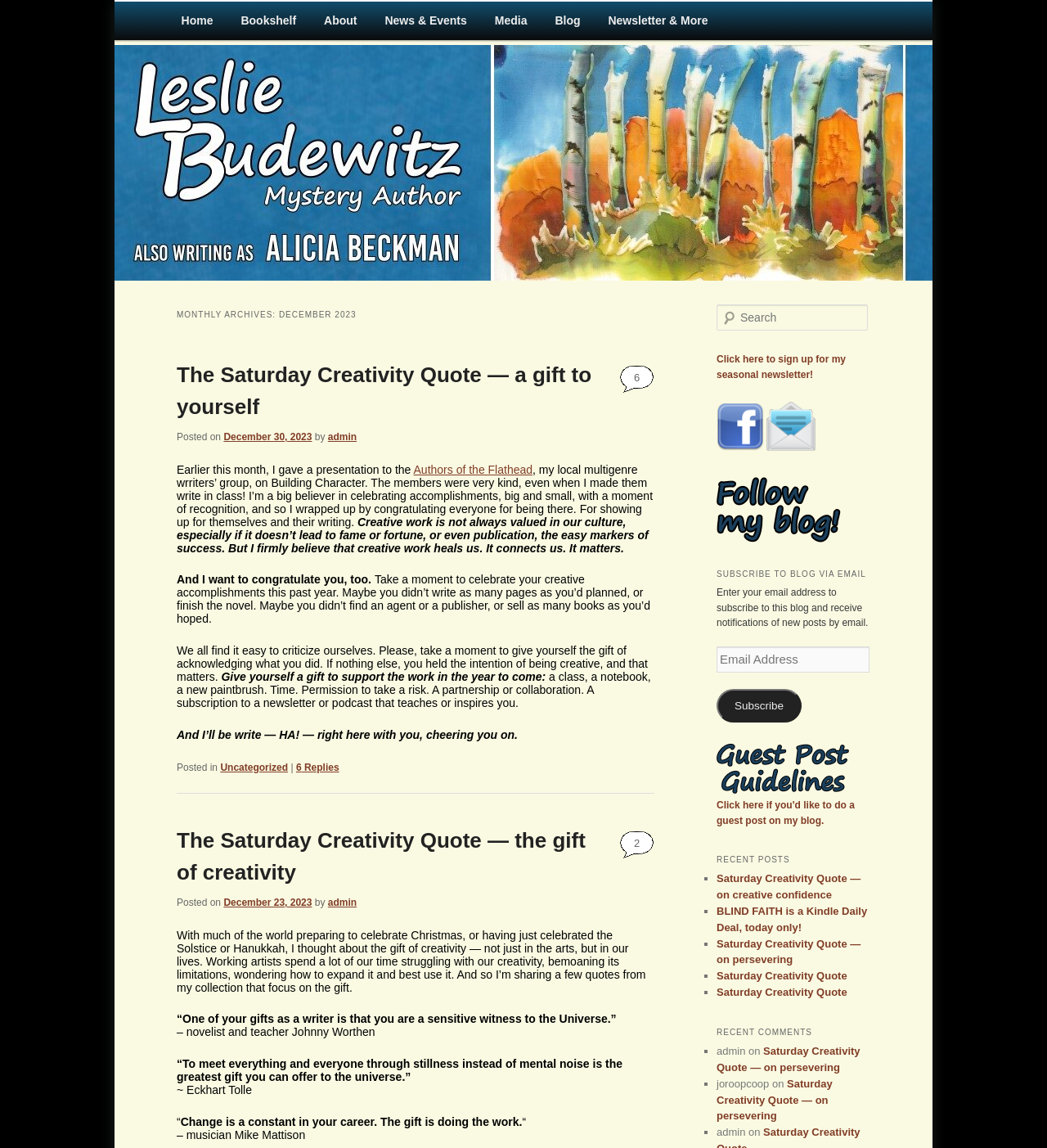Please identify the bounding box coordinates of the element on the webpage that should be clicked to follow this instruction: "Click on Marketing". The bounding box coordinates should be given as four float numbers between 0 and 1, formatted as [left, top, right, bottom].

None